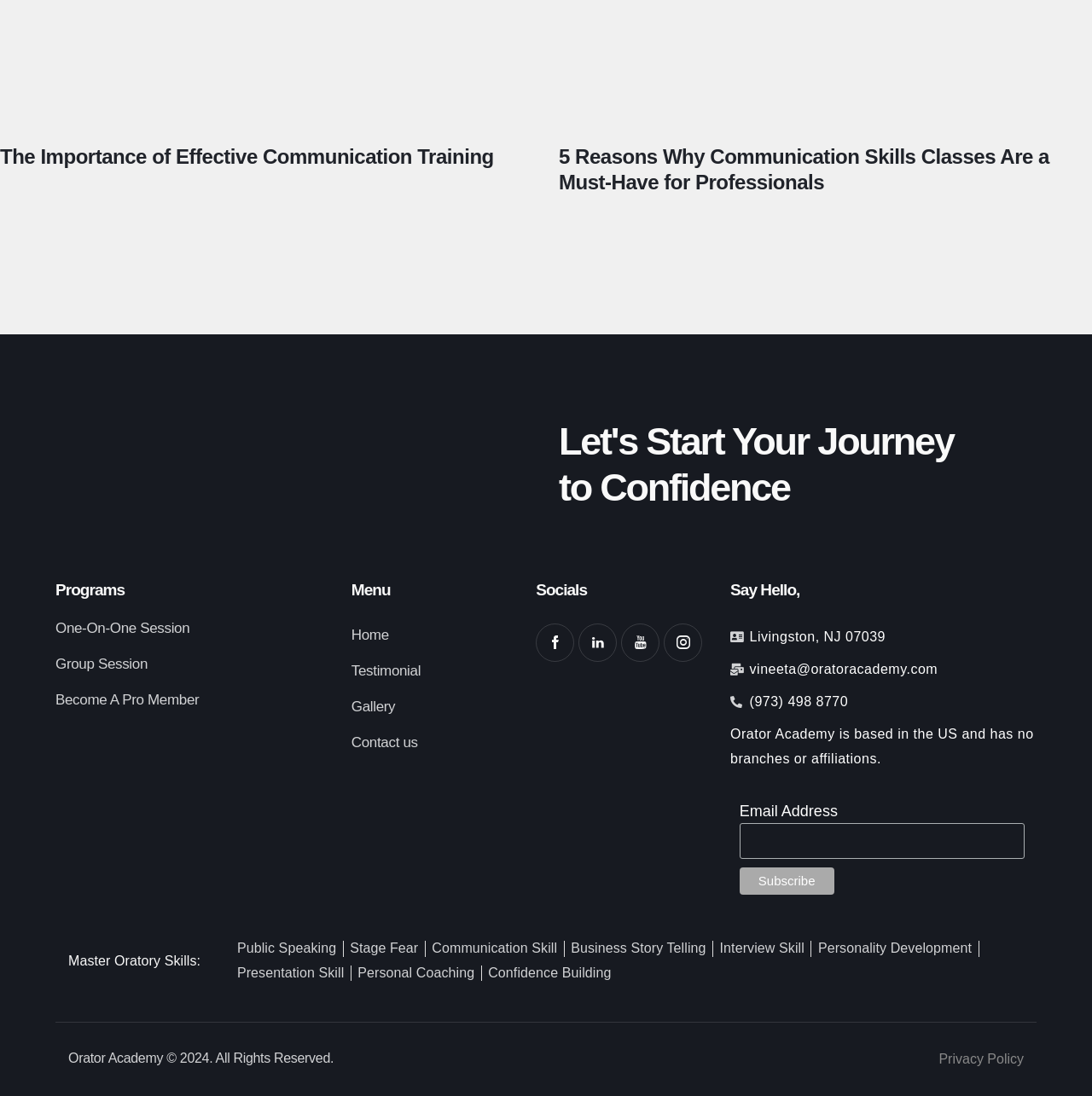Bounding box coordinates are specified in the format (top-left x, top-left y, bottom-right x, bottom-right y). All values are floating point numbers bounded between 0 and 1. Please provide the bounding box coordinate of the region this sentence describes: One-On-One Session

[0.051, 0.563, 0.174, 0.584]